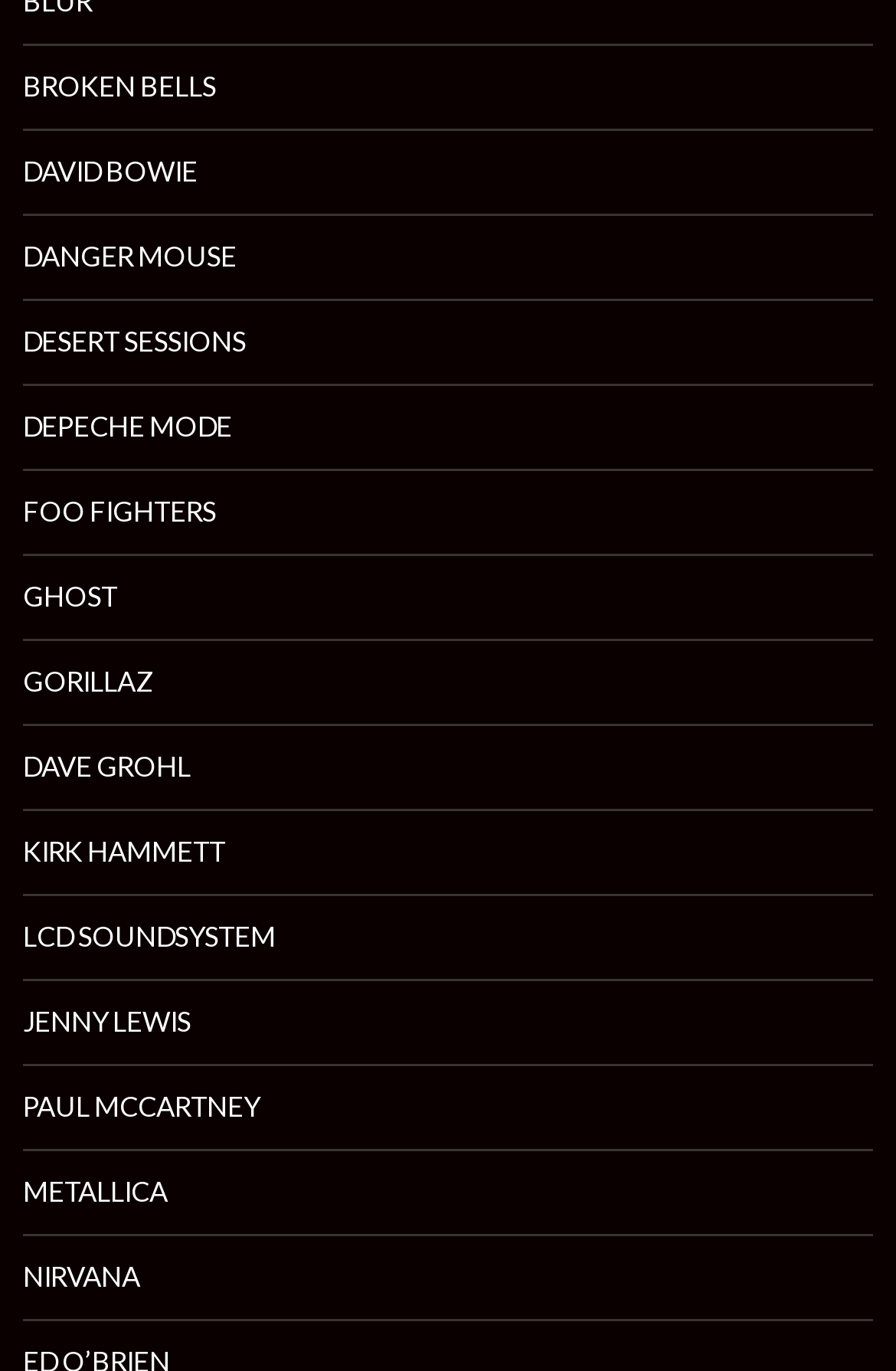Locate the bounding box coordinates of the element you need to click to accomplish the task described by this instruction: "click on BROKEN BELLS".

[0.026, 0.033, 0.974, 0.094]